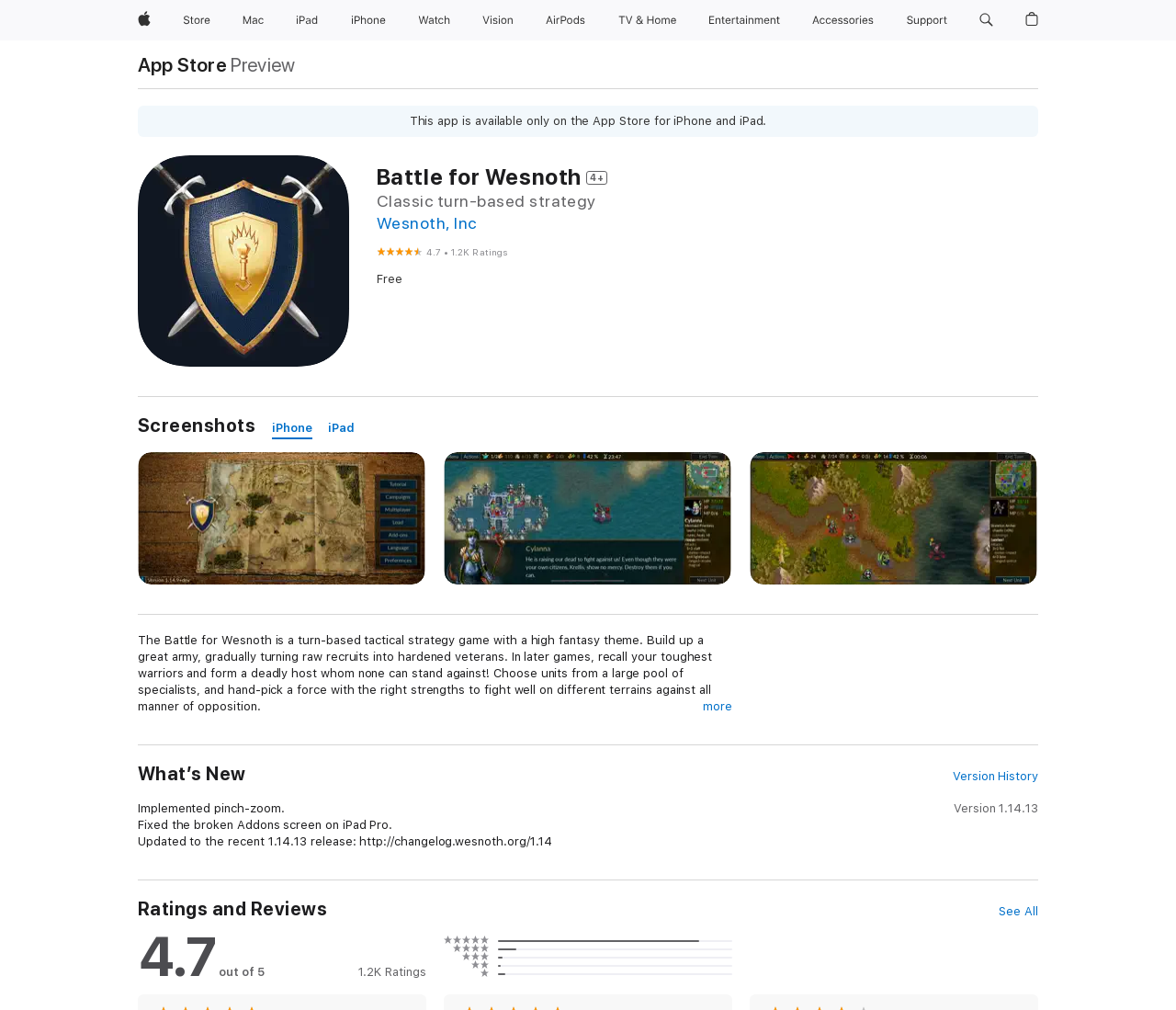Can you find the bounding box coordinates of the area I should click to execute the following instruction: "Click Apple"?

[0.111, 0.0, 0.134, 0.04]